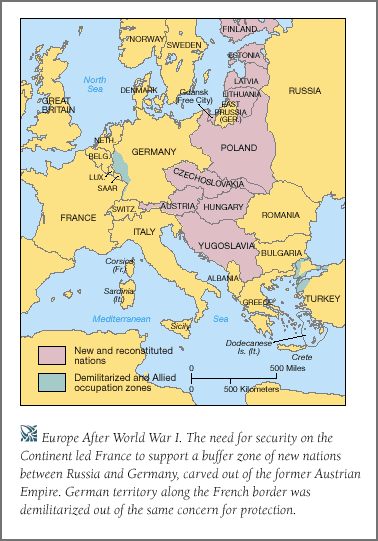Analyze the image and answer the question with as much detail as possible: 
What was the former Austrian Empire divided into?

The former Austrian Empire was divided into new nations, specifically Poland, Czechoslovakia, and Yugoslavia, which were created as buffer zones for security between Russia and Germany, as shown on the map titled 'Europe After World War I'.